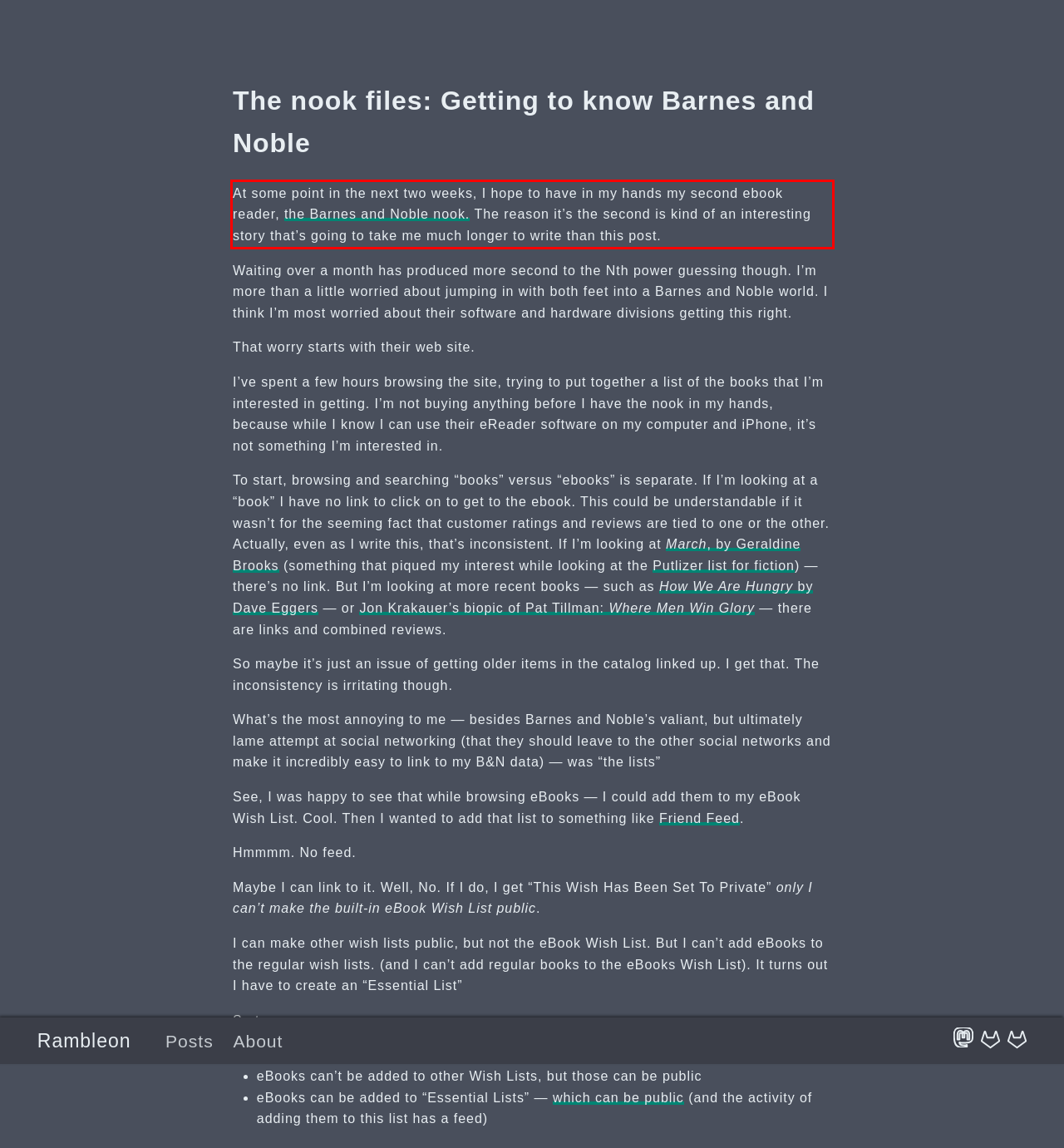Please examine the screenshot of the webpage and read the text present within the red rectangle bounding box.

At some point in the next two weeks, I hope to have in my hands my second ebook reader, the Barnes and Noble nook. The reason it’s the second is kind of an interesting story that’s going to take me much longer to write than this post.